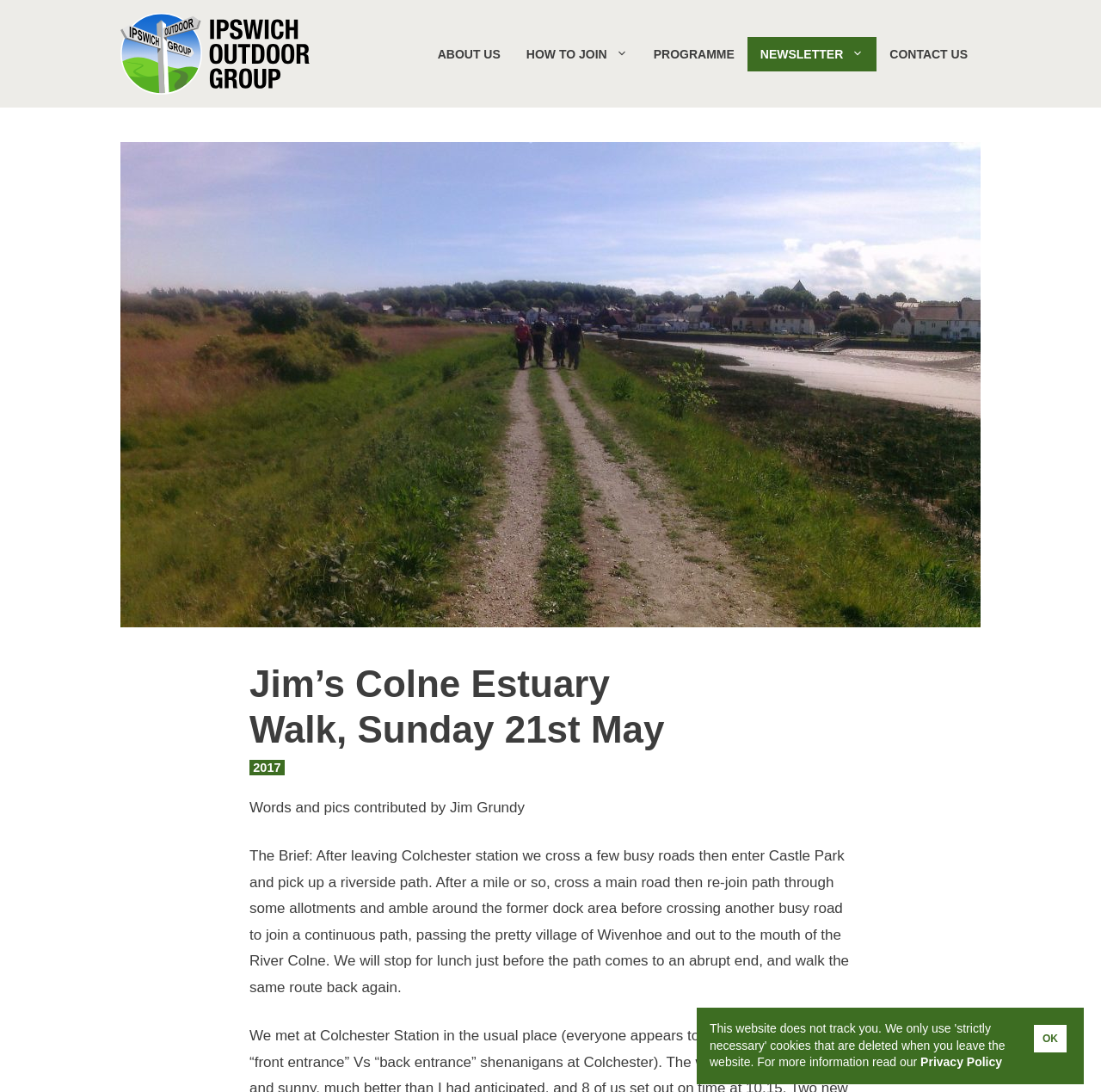Predict the bounding box of the UI element based on this description: "About Us".

[0.386, 0.034, 0.466, 0.065]